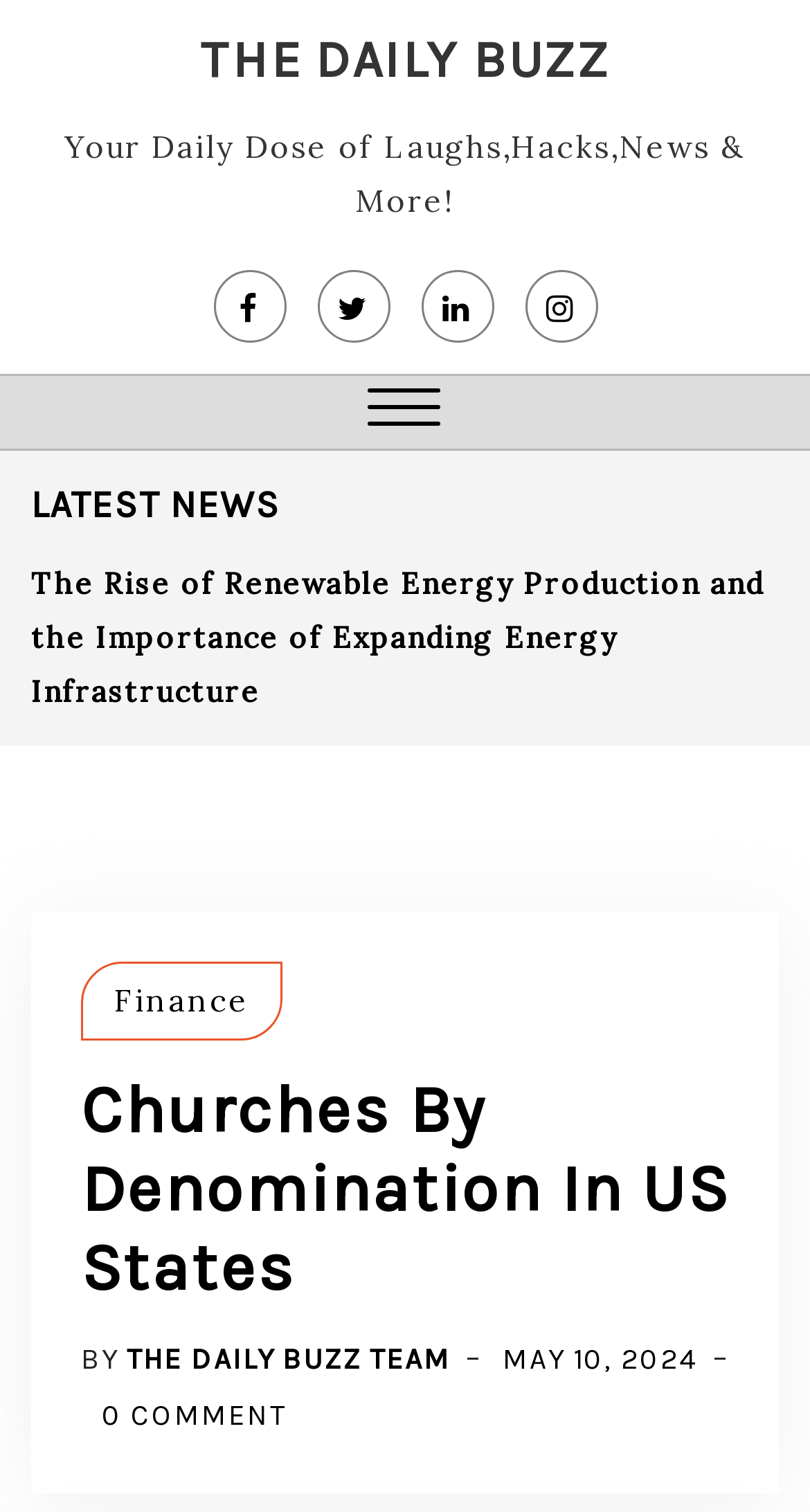When was the article 'Churches By Denomination In US States' published?
From the image, provide a succinct answer in one word or a short phrase.

MAY 10, 2024